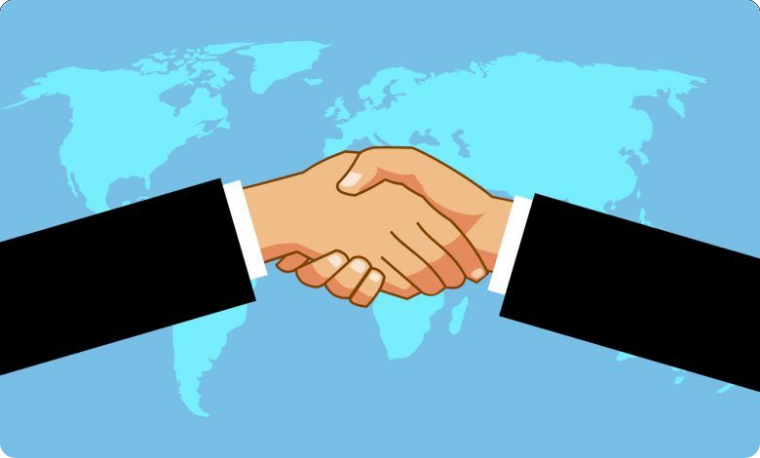What is suggested by the skin tone of the other hand?
Please give a detailed and elaborate answer to the question.

The question asks about what is suggested by the skin tone of the other hand in the image. According to the caption, the skin tone of the other hand suggests diversity, which directly answers the question.